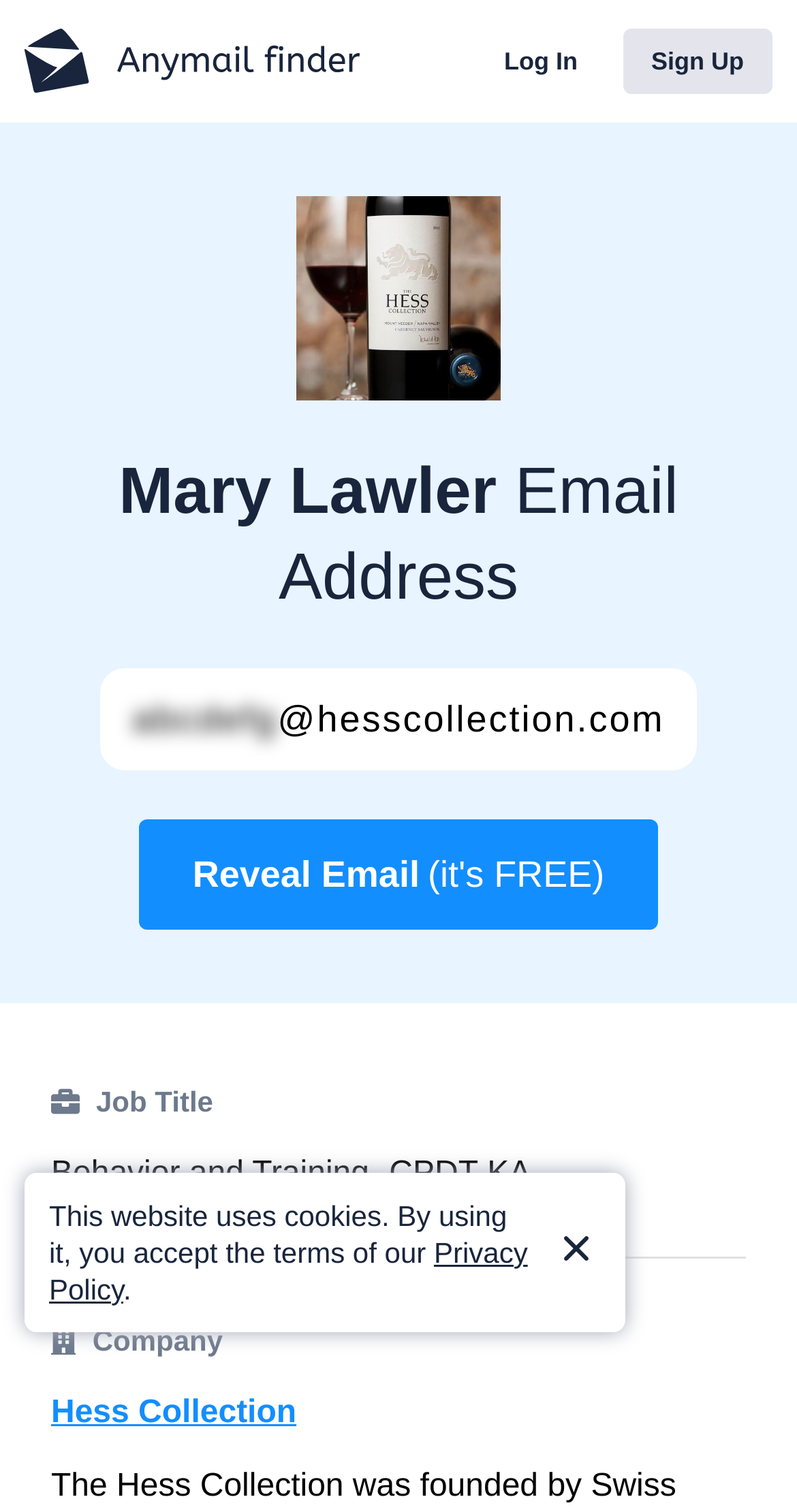What is Mary Lawler's job title?
We need a detailed and meticulous answer to the question.

The webpage displays Mary Lawler's job title as 'Behavior and Training- CPDT-KA' in a static text element.